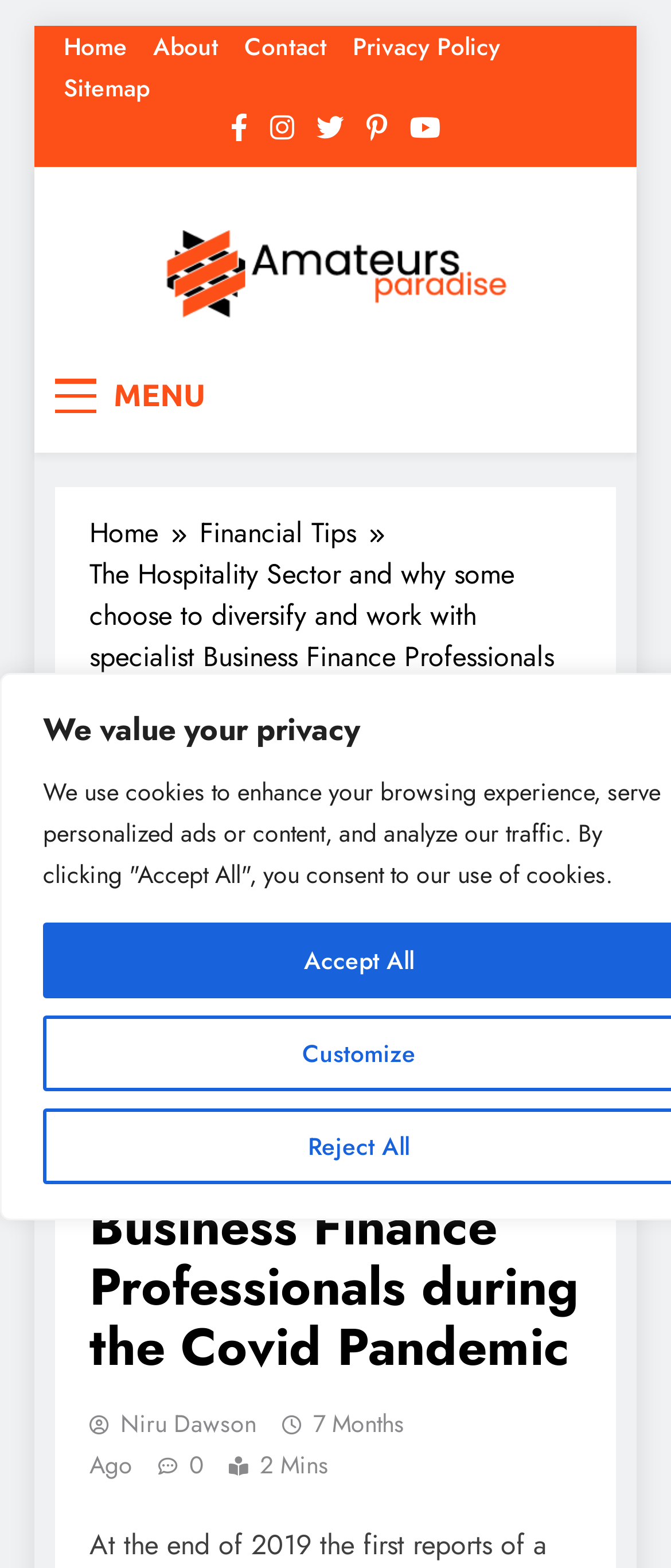Determine the bounding box coordinates of the section I need to click to execute the following instruction: "Click on the 'Contact' link". Provide the coordinates as four float numbers between 0 and 1, i.e., [left, top, right, bottom].

[0.364, 0.019, 0.487, 0.041]